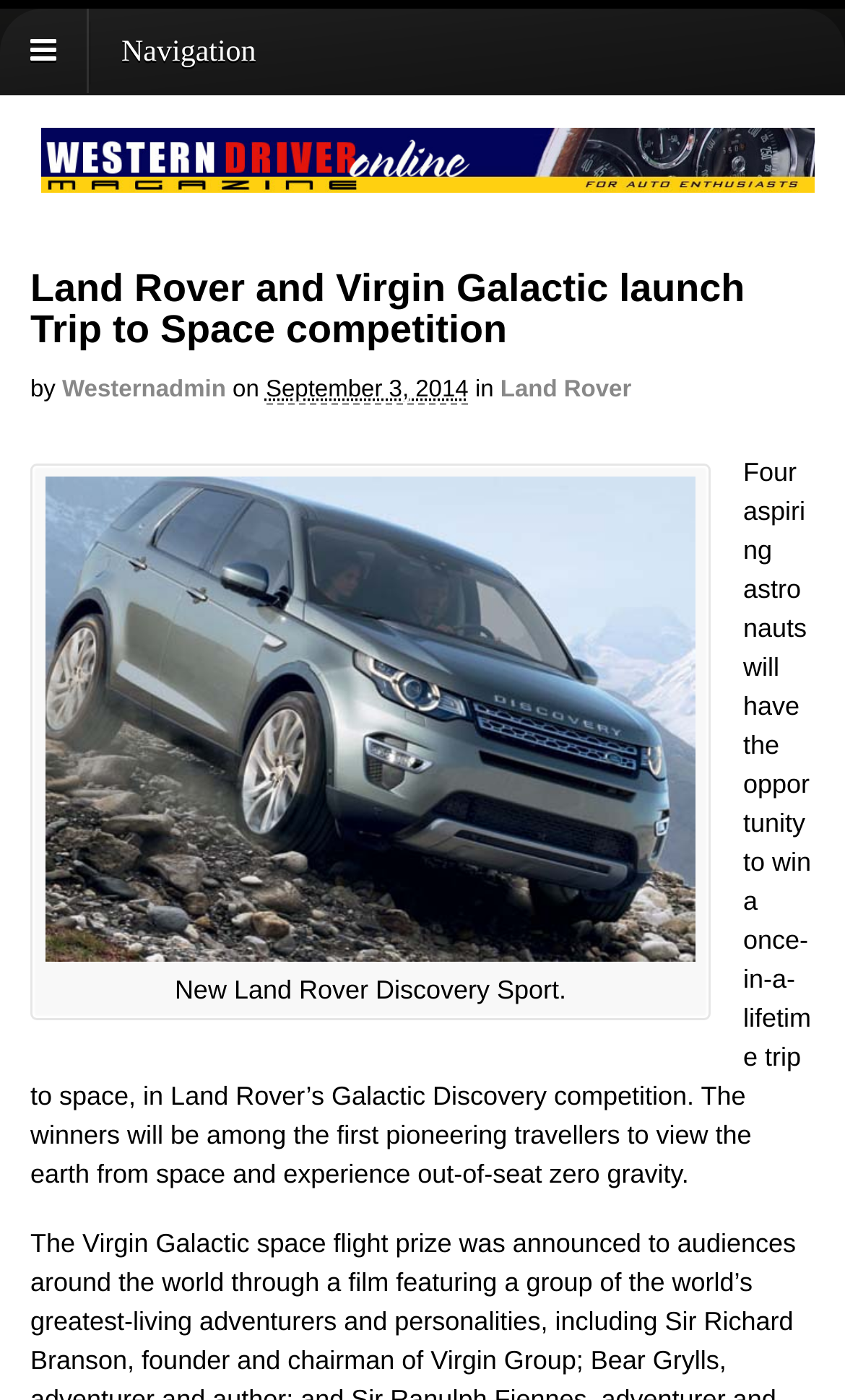Determine the main heading of the webpage and generate its text.

Land Rover and Virgin Galactic launch Trip to Space competition